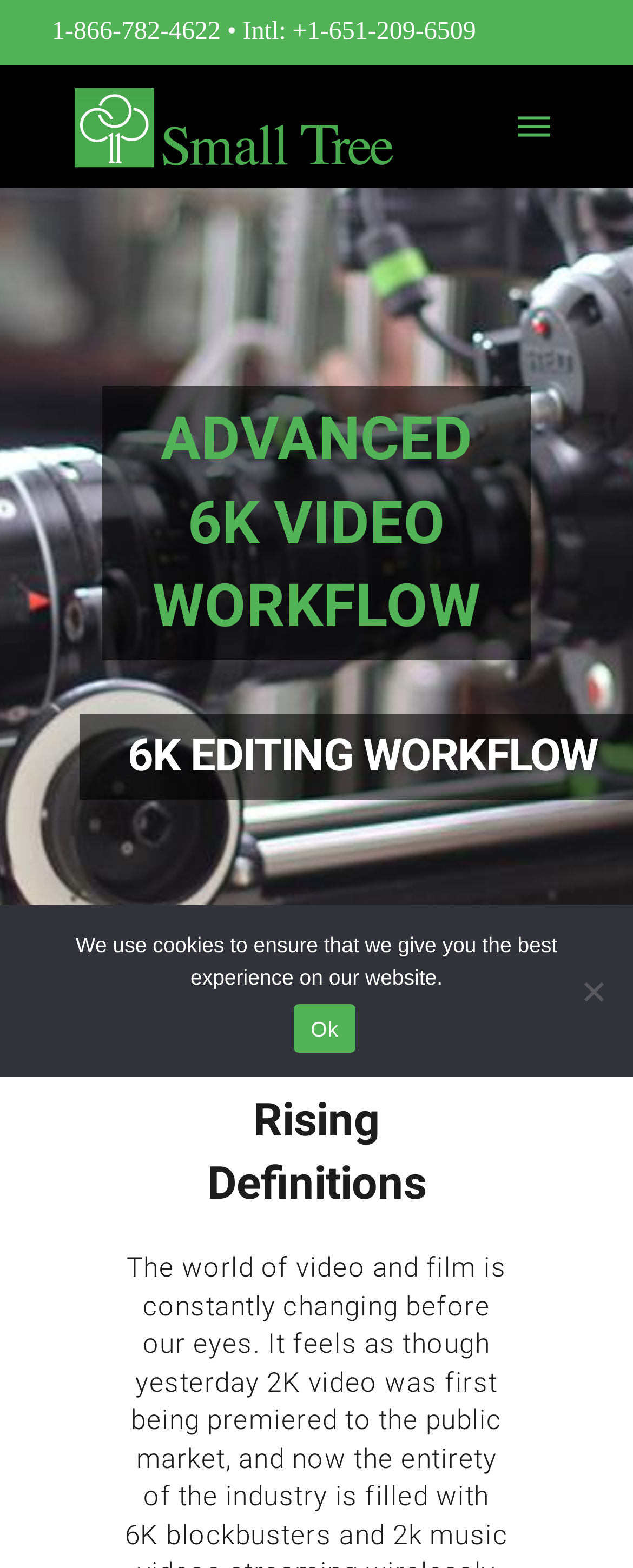Using the information in the image, give a comprehensive answer to the question: 
What is the function of the link at the bottom?

I looked at the link's position and label, and found that it is located at the bottom of the webpage and labeled 'Back to Top'. This suggests that the link is used to navigate back to the top of the webpage.